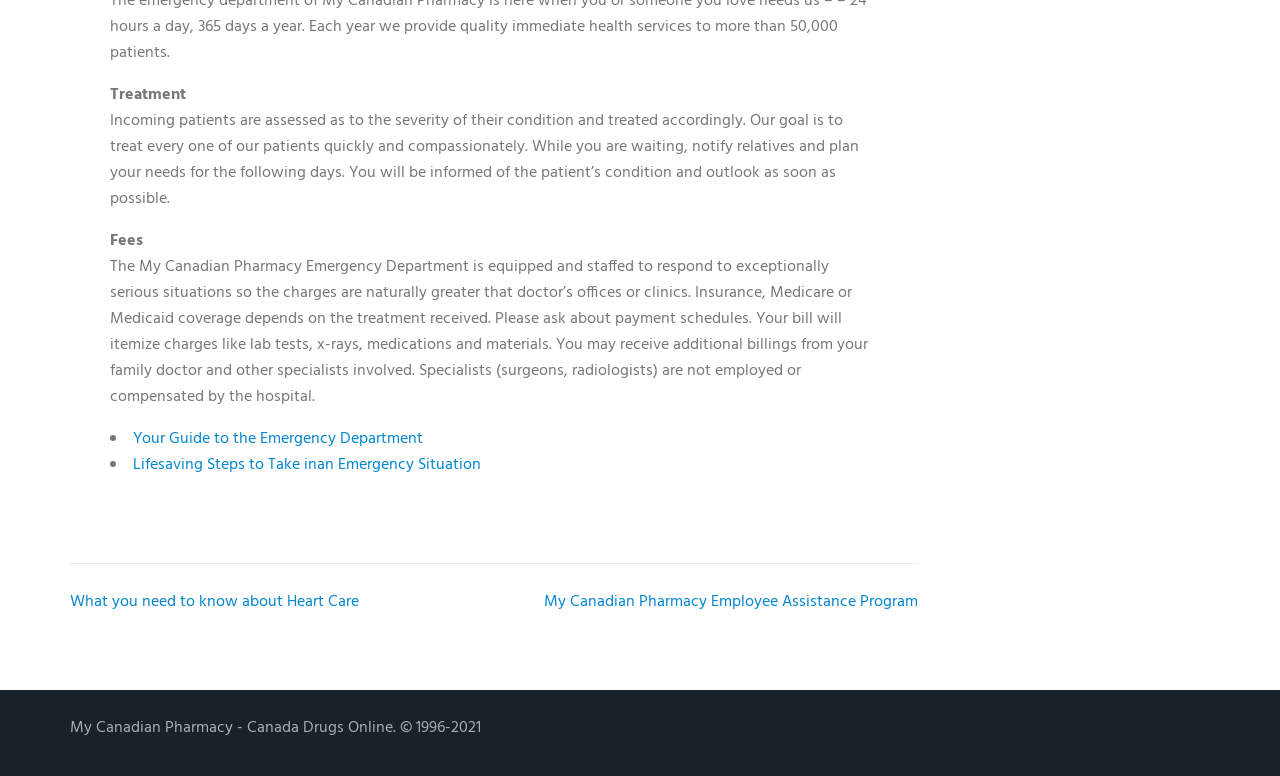Answer this question in one word or a short phrase: What is the topic of the link 'Your Guide to the Emergency Department'?

Emergency Department